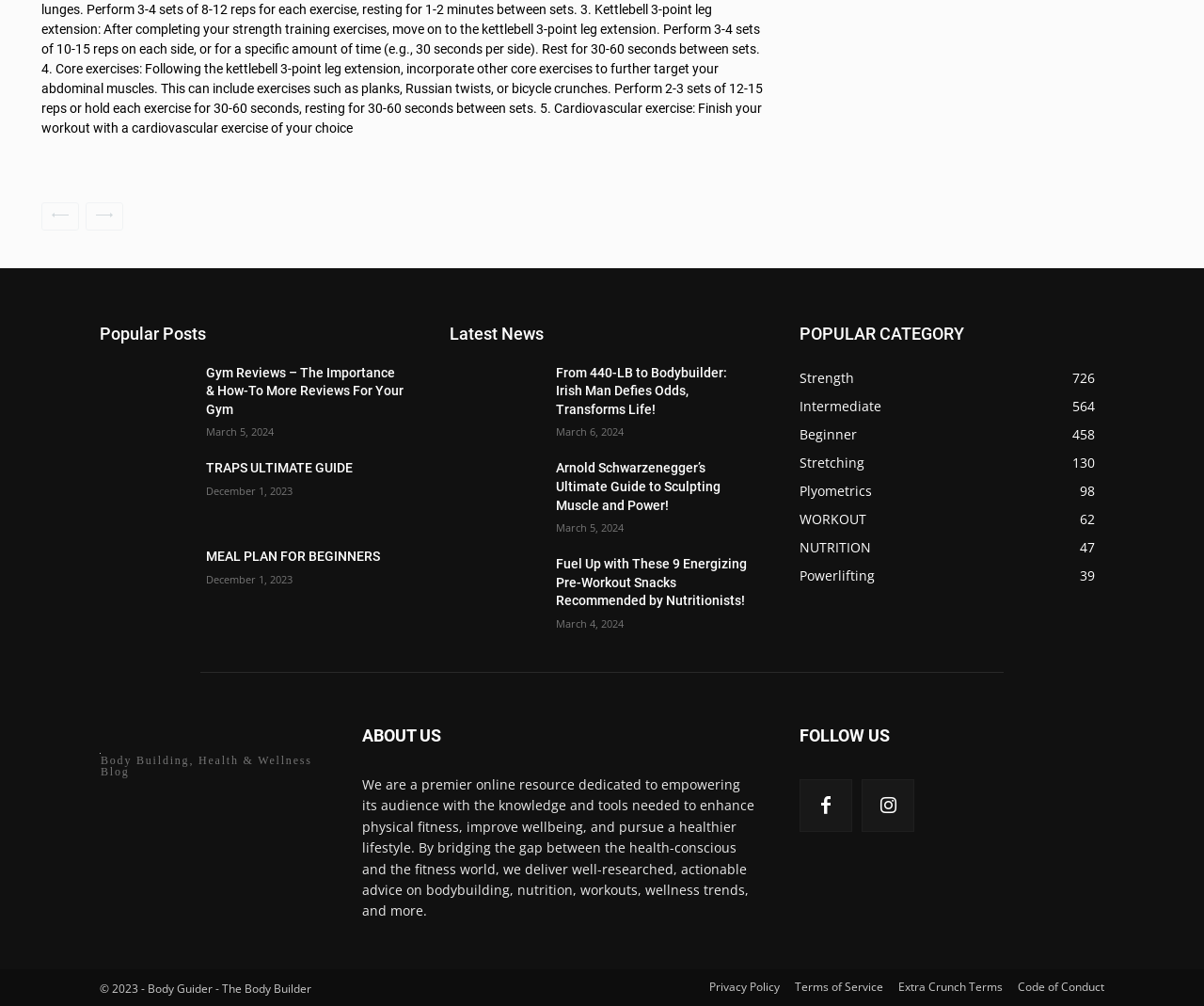Please identify the bounding box coordinates for the region that you need to click to follow this instruction: "follow on social media".

[0.664, 0.775, 0.708, 0.827]